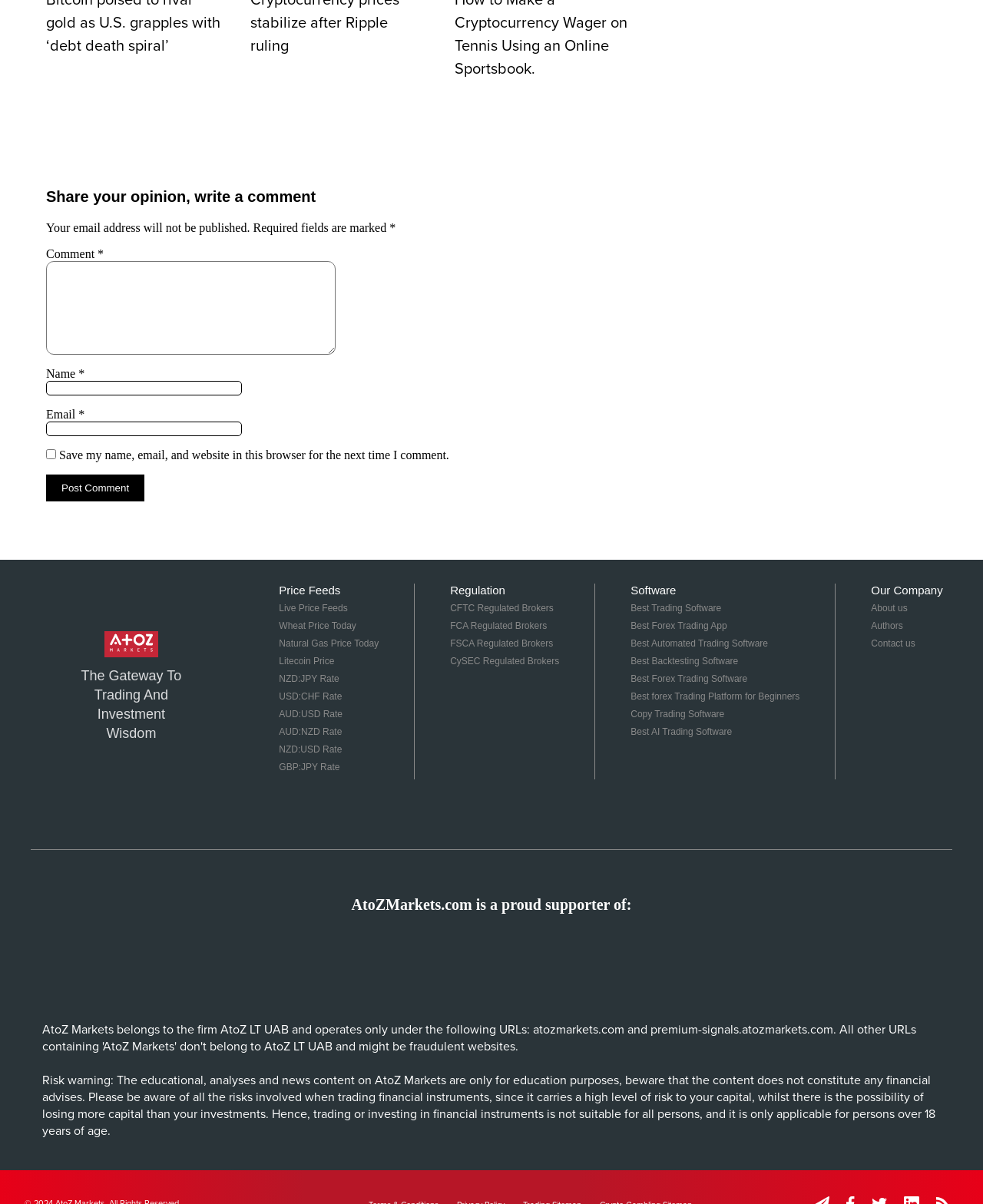Please identify the bounding box coordinates of the area that needs to be clicked to fulfill the following instruction: "Click on Live Price Feeds."

[0.284, 0.5, 0.385, 0.509]